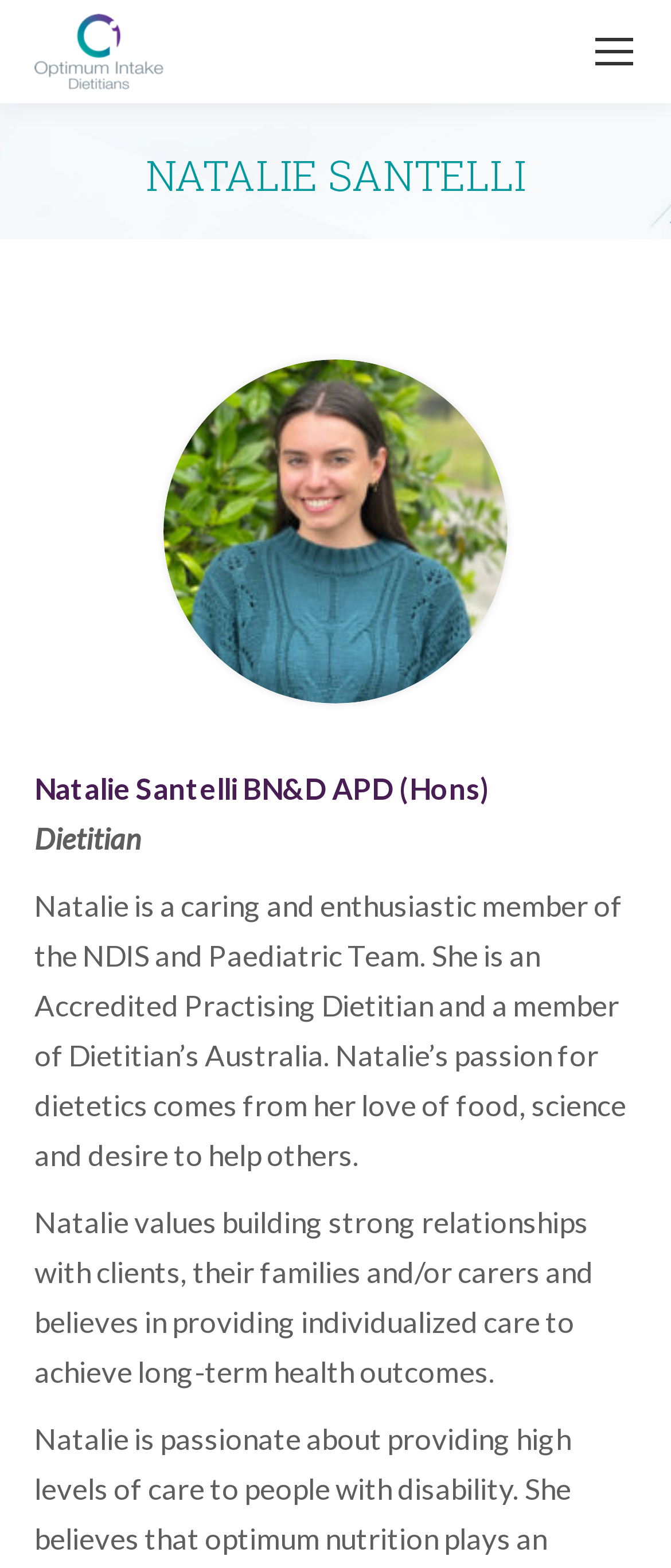Respond concisely with one word or phrase to the following query:
What is Natalie's educational background?

BN&D APD (Hons)